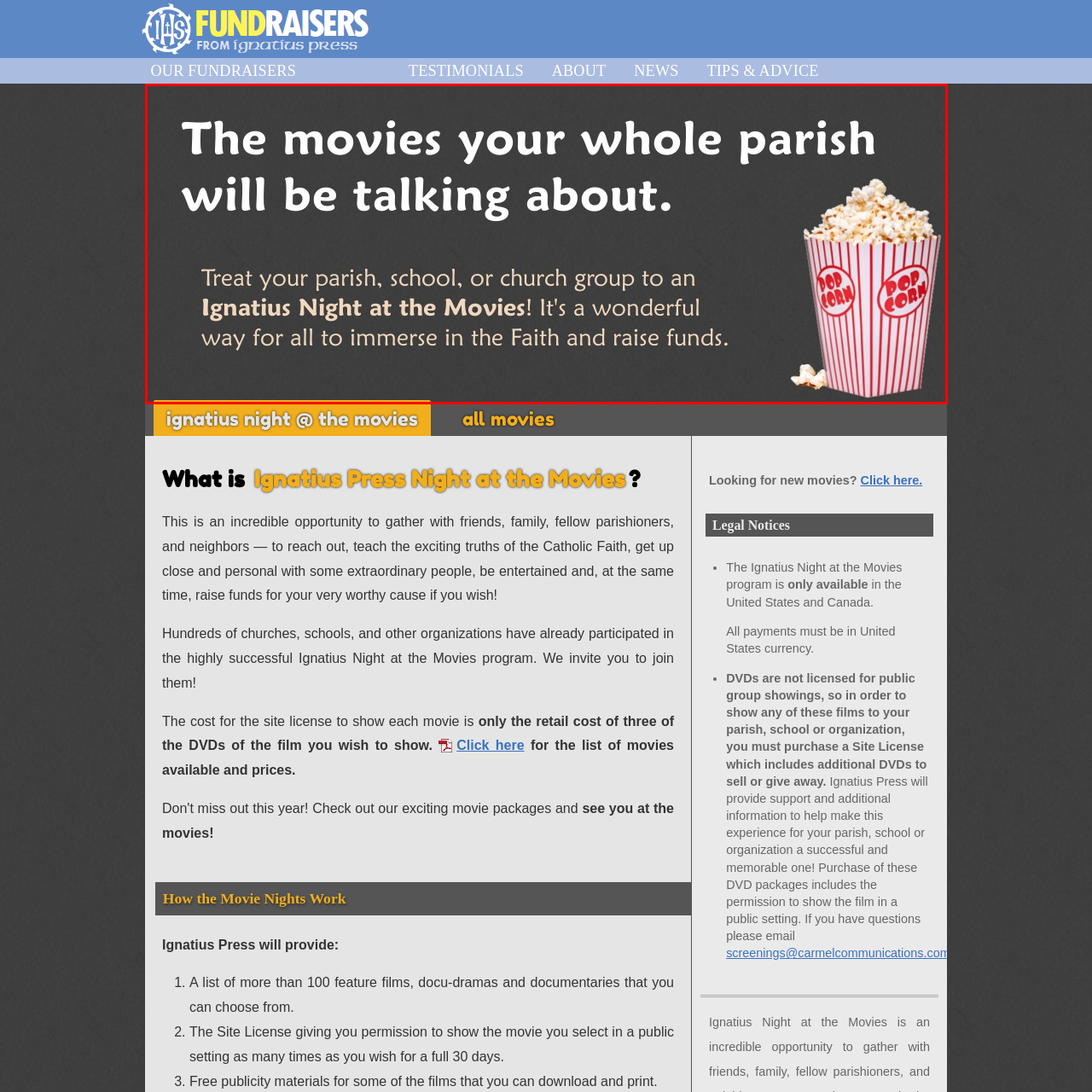Provide a detailed account of the visual content within the red-outlined section of the image.

The image showcases an engaging promotional message encouraging community gatherings through film viewings. The text highlights "The movies your whole parish will be talking about," inviting viewers to treat their parish, school, or church group to an "Ignatius Night at the Movies!" This initiative is described as a wonderful opportunity for communal engagement, spirituality, and fundraising. Accompanying the text is a classic striped popcorn container overflowing with popcorn, symbolizing the fun and enjoyment of movie nights. The background features a muted tone that complements the inviting and warm message, emphasizing the theme of coming together to share both faith and entertainment.